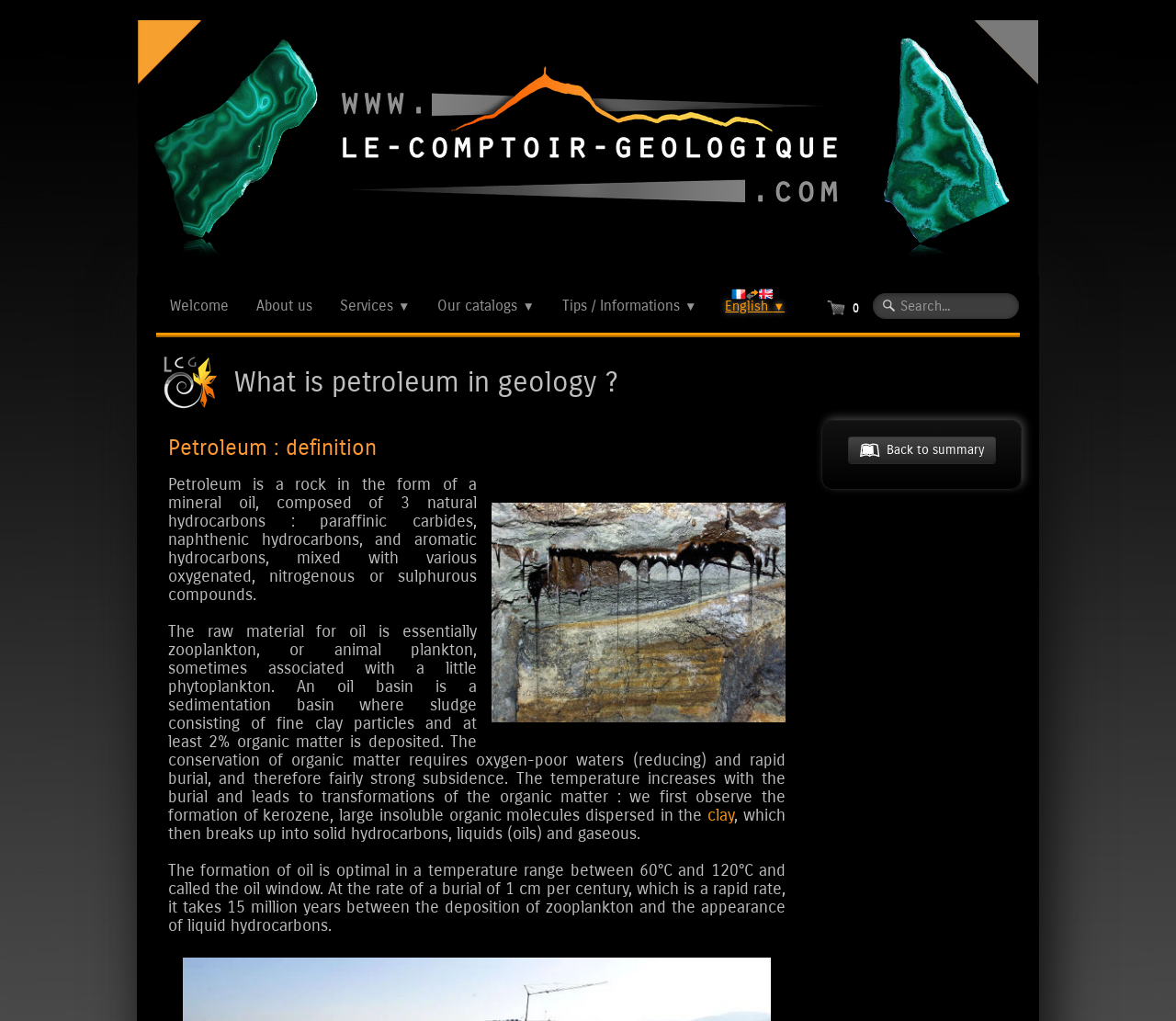Please look at the image and answer the question with a detailed explanation: What is the definition of petroleum?

I found the answer by reading the static text element 'Petroleum is a rock in the form of a mineral oil, composed of 3 natural hydrocarbons : paraffinic carbides, naphthenic hydrocarbons, and aromatic hydrocarbons, mixed with various oxygenated, nitrogenous or sulphurous compounds.' which provides the definition of petroleum.